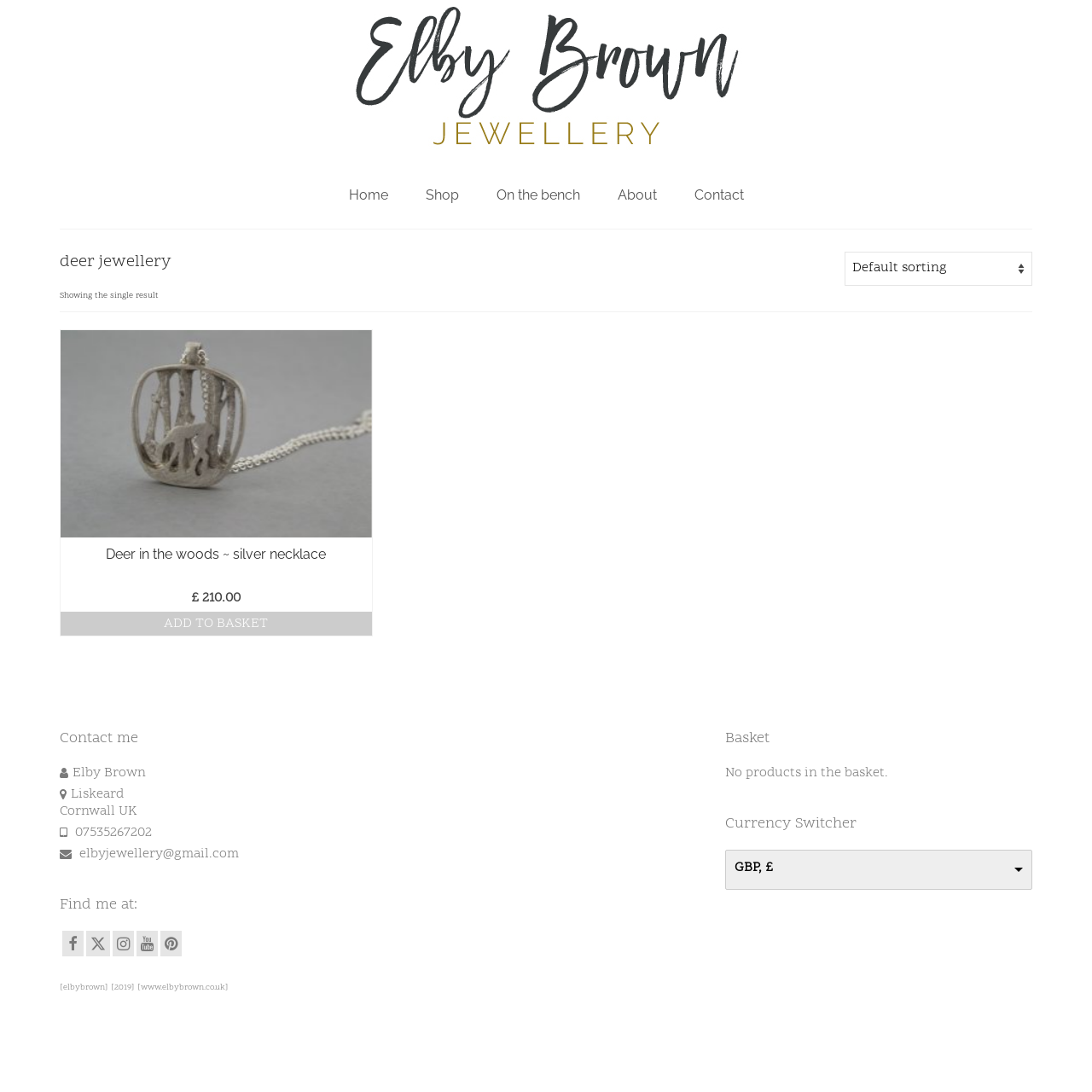Show the bounding box coordinates for the HTML element described as: "About »".

[0.55, 0.163, 0.617, 0.195]